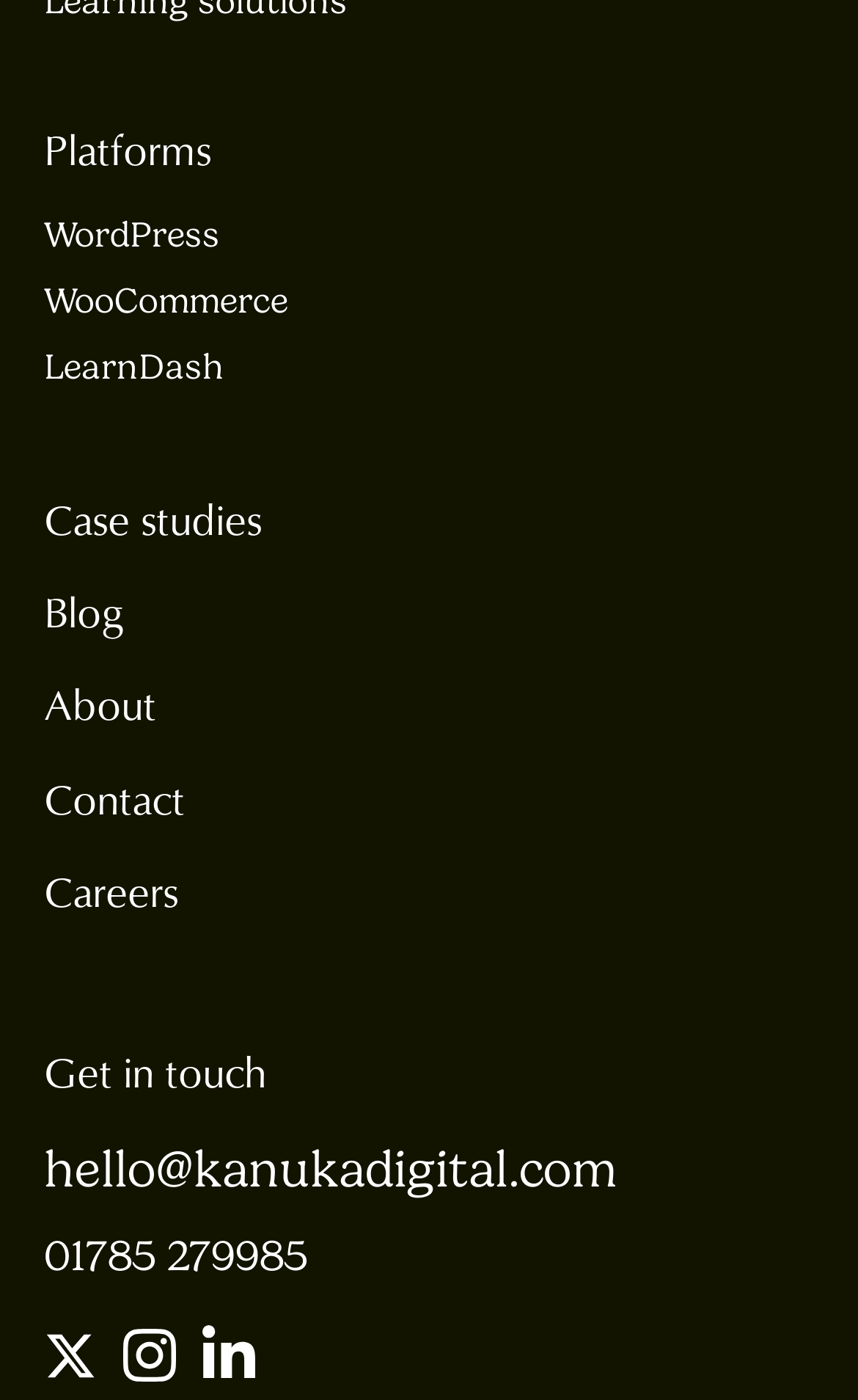Please identify the bounding box coordinates of the region to click in order to complete the given instruction: "Send an email to hello@kanukadigital.com". The coordinates should be four float numbers between 0 and 1, i.e., [left, top, right, bottom].

[0.051, 0.814, 0.721, 0.856]